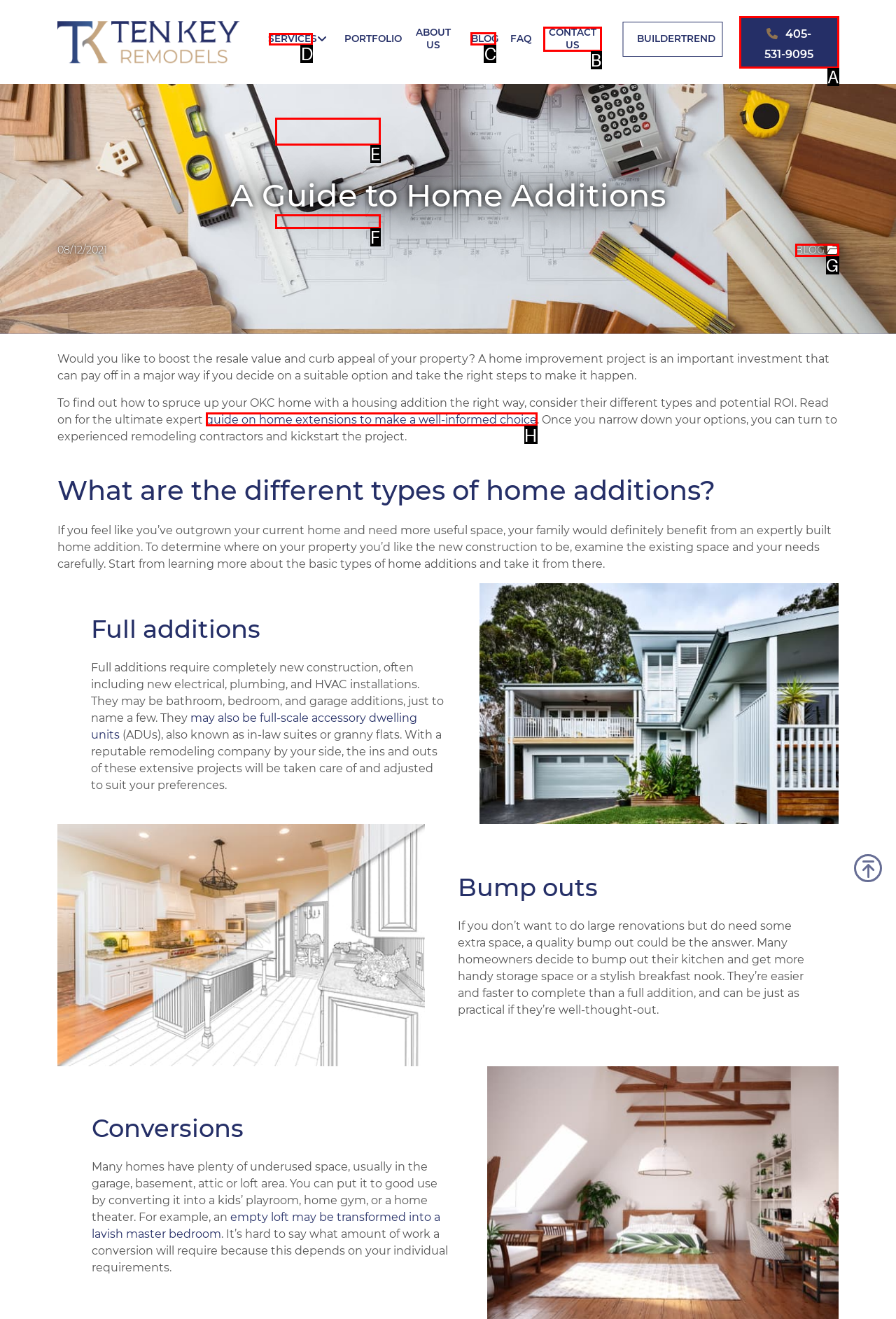Find the correct option to complete this instruction: Click the 'SERVICES' link. Reply with the corresponding letter.

D